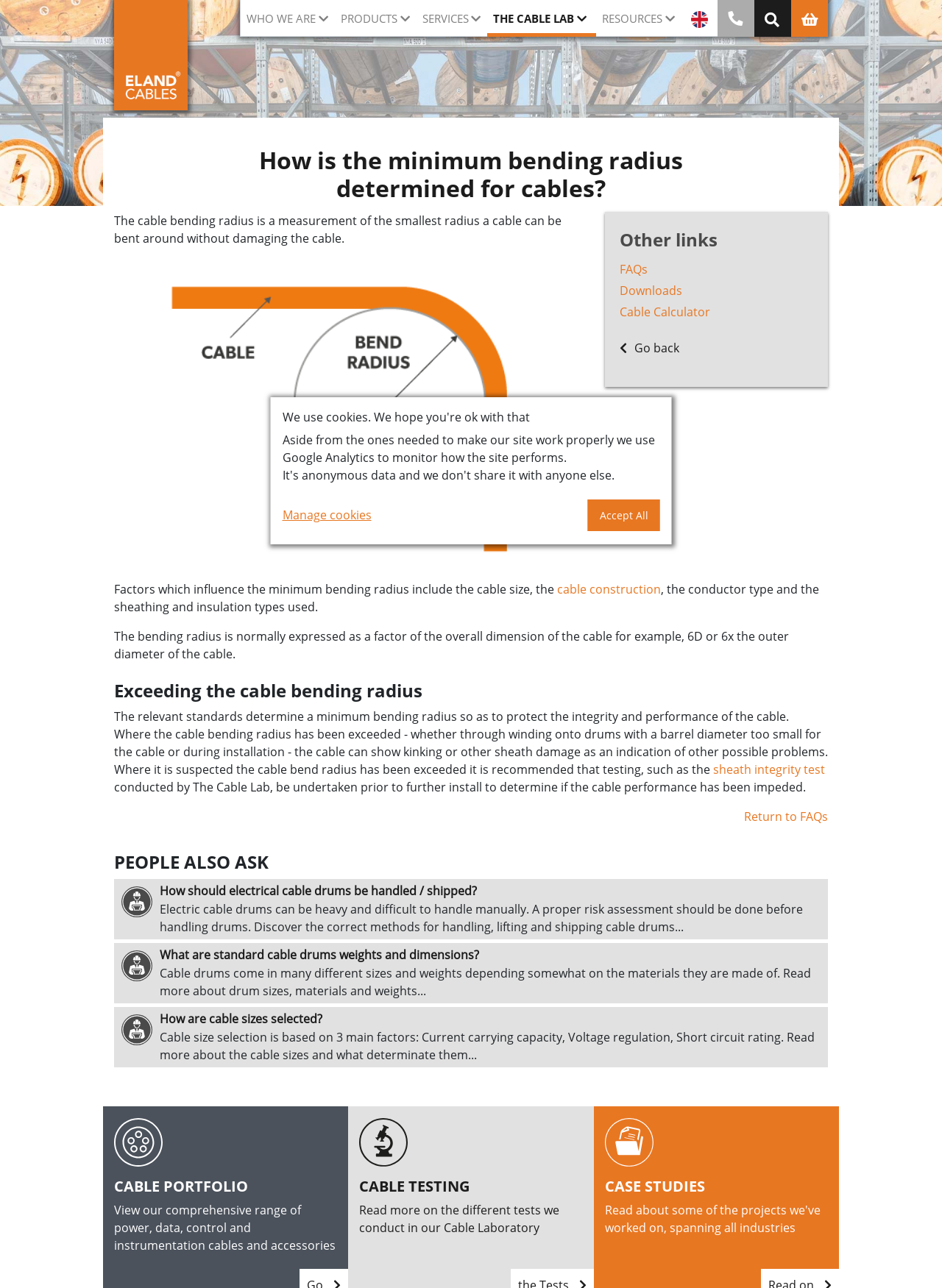Locate the bounding box coordinates of the element that should be clicked to execute the following instruction: "Search for products".

[0.109, 0.017, 0.859, 0.039]